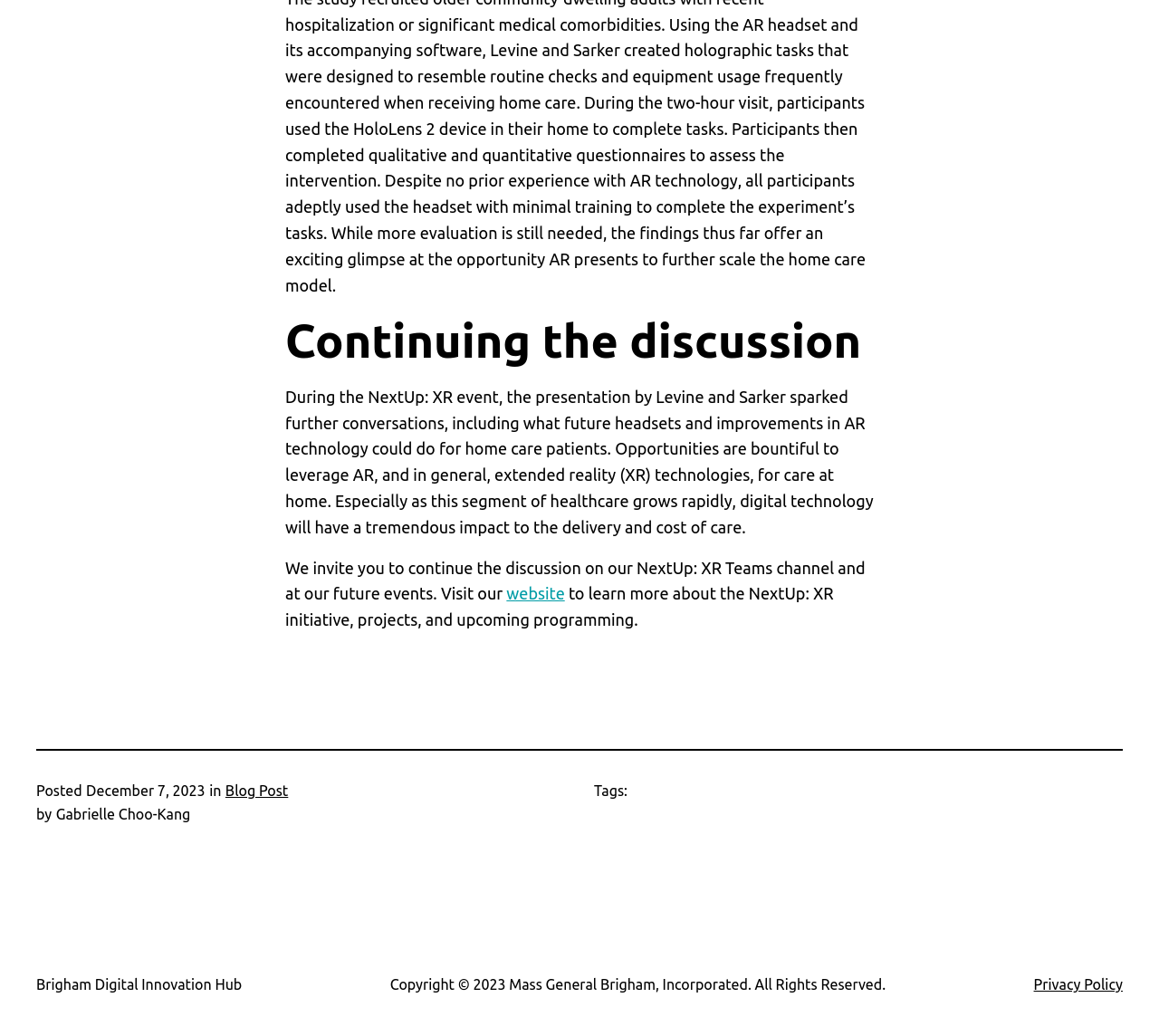Who is the author of the blog post?
Please ensure your answer to the question is detailed and covers all necessary aspects.

The author of the blog post is identified as Gabrielle Choo-Kang from the StaticText element with the content 'Gabrielle Choo-Kang' which is located below the text 'by'.